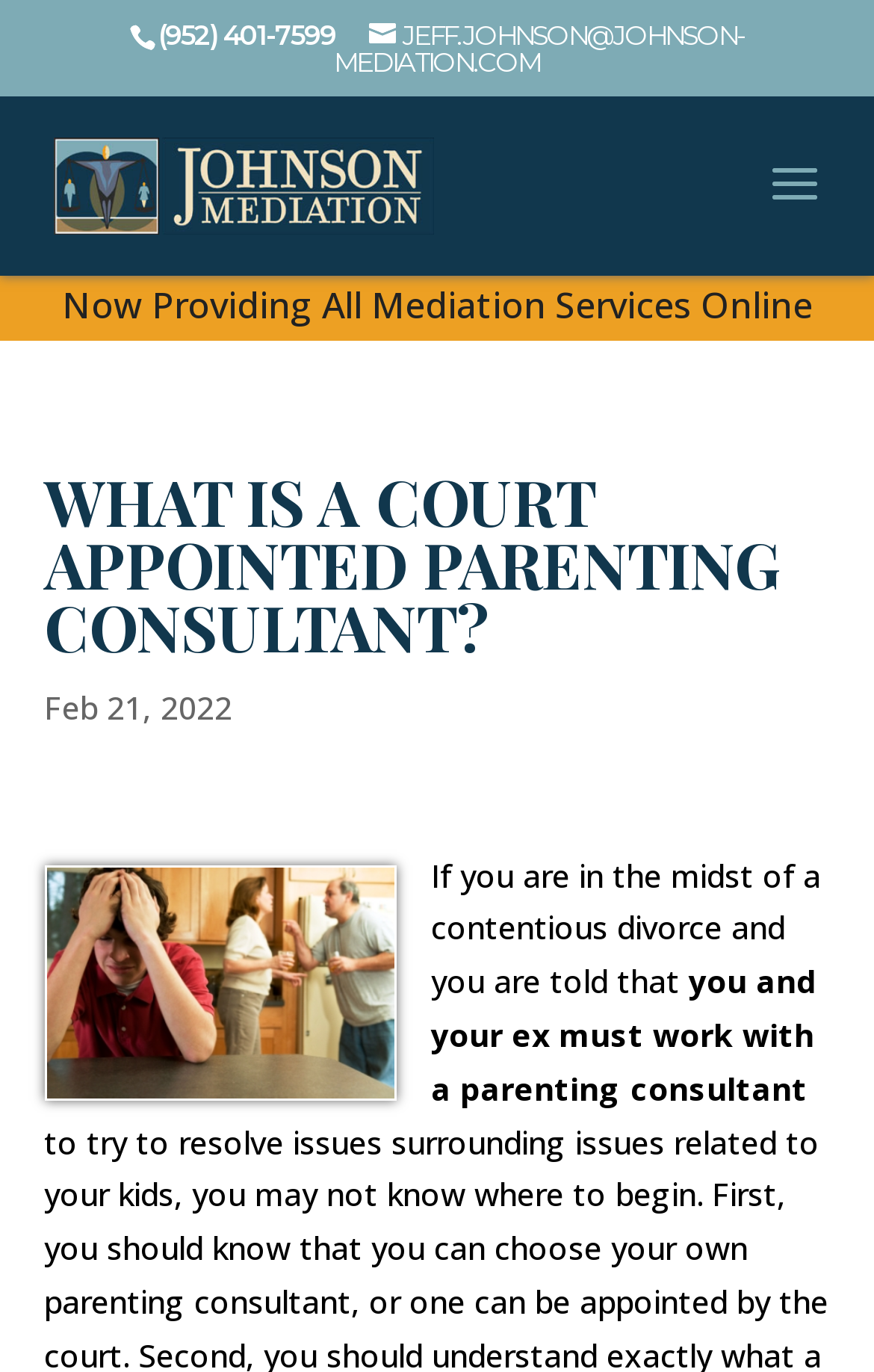Extract the bounding box coordinates for the HTML element that matches this description: "alt="Select" name="pid" value="37080"". The coordinates should be four float numbers between 0 and 1, i.e., [left, top, right, bottom].

None